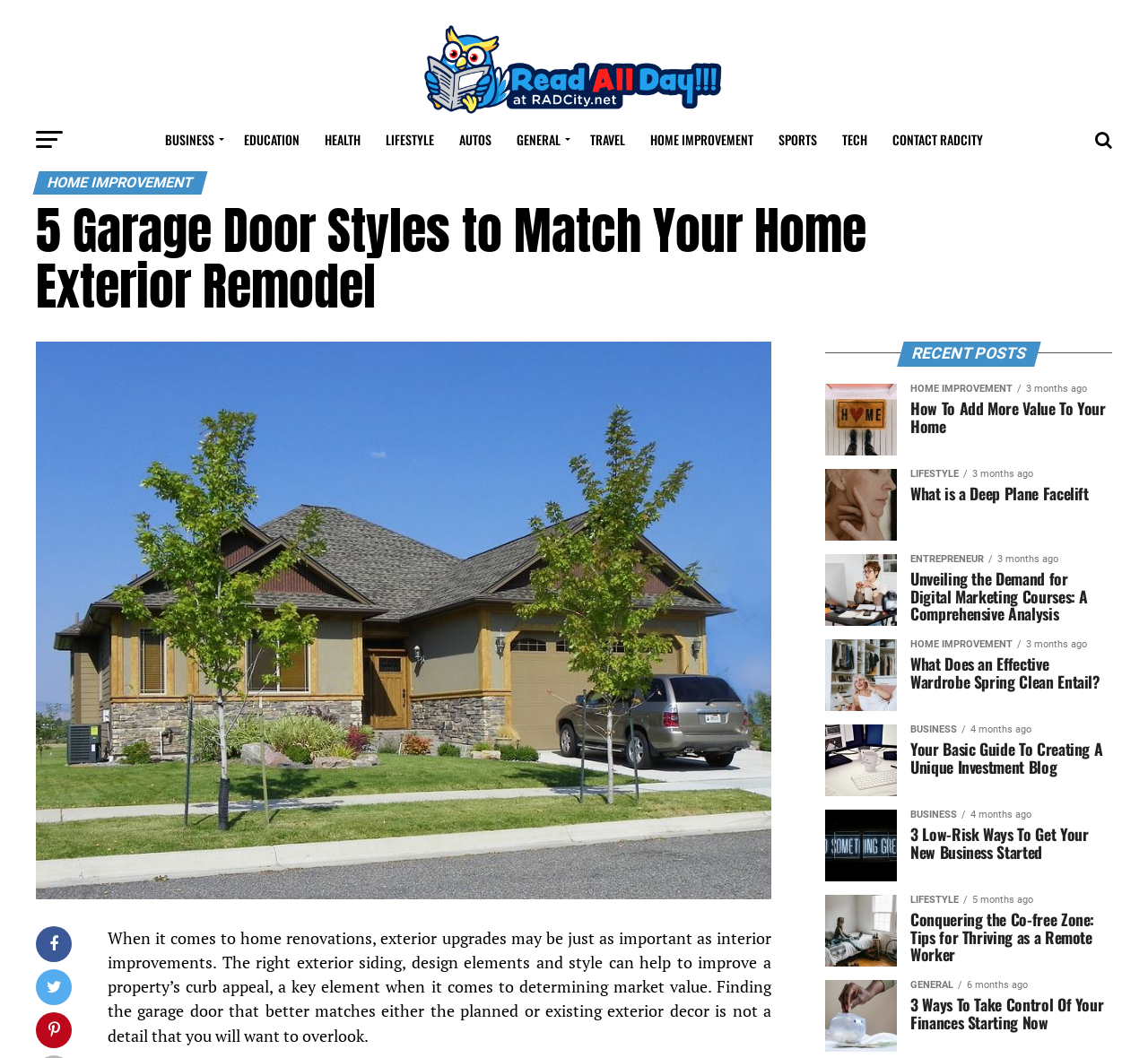Please identify the bounding box coordinates of the region to click in order to complete the given instruction: "Contact RADCITY". The coordinates should be four float numbers between 0 and 1, i.e., [left, top, right, bottom].

[0.768, 0.111, 0.866, 0.154]